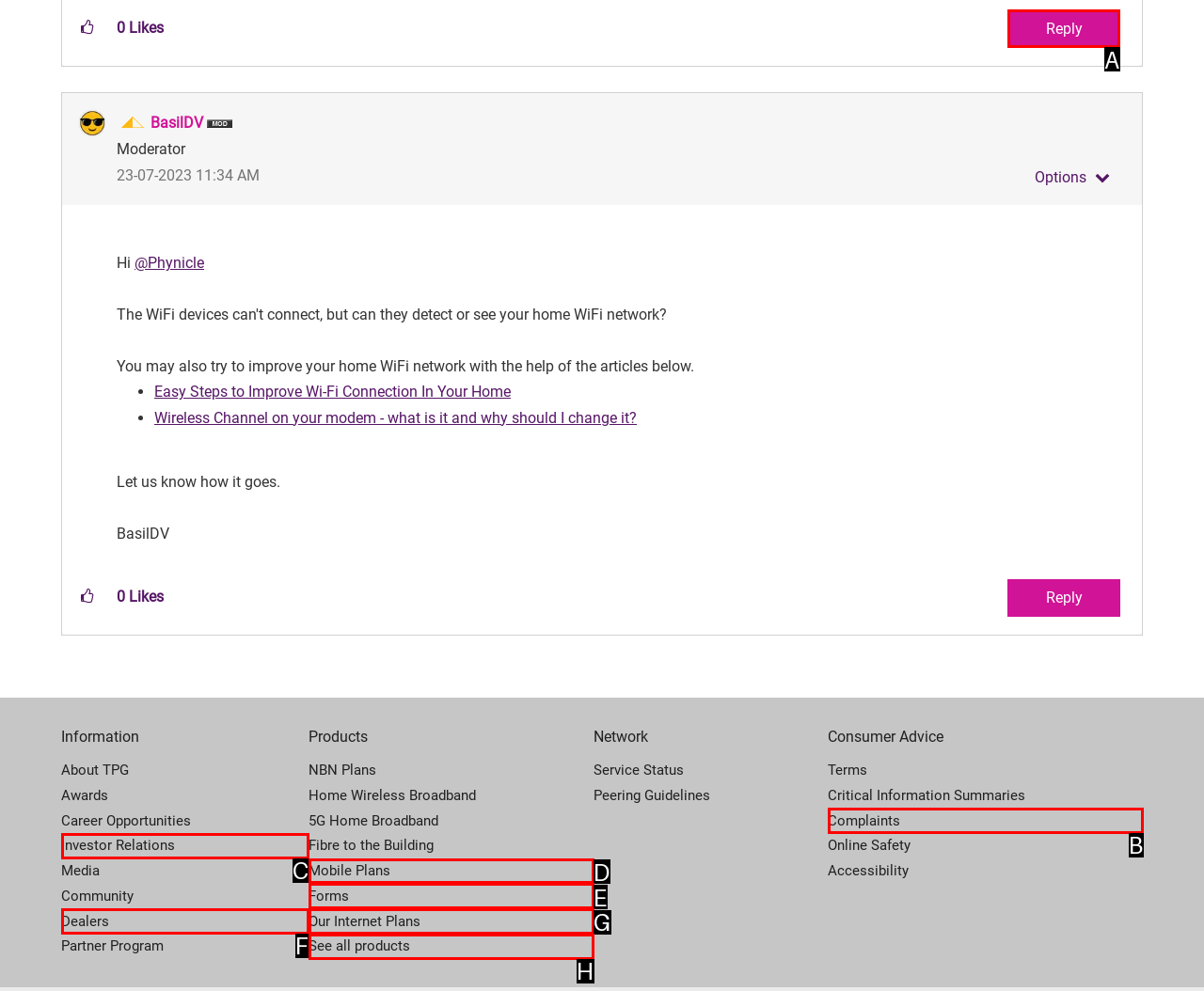Determine which UI element you should click to perform the task: Read more about HP spectre laptop
Provide the letter of the correct option from the given choices directly.

None